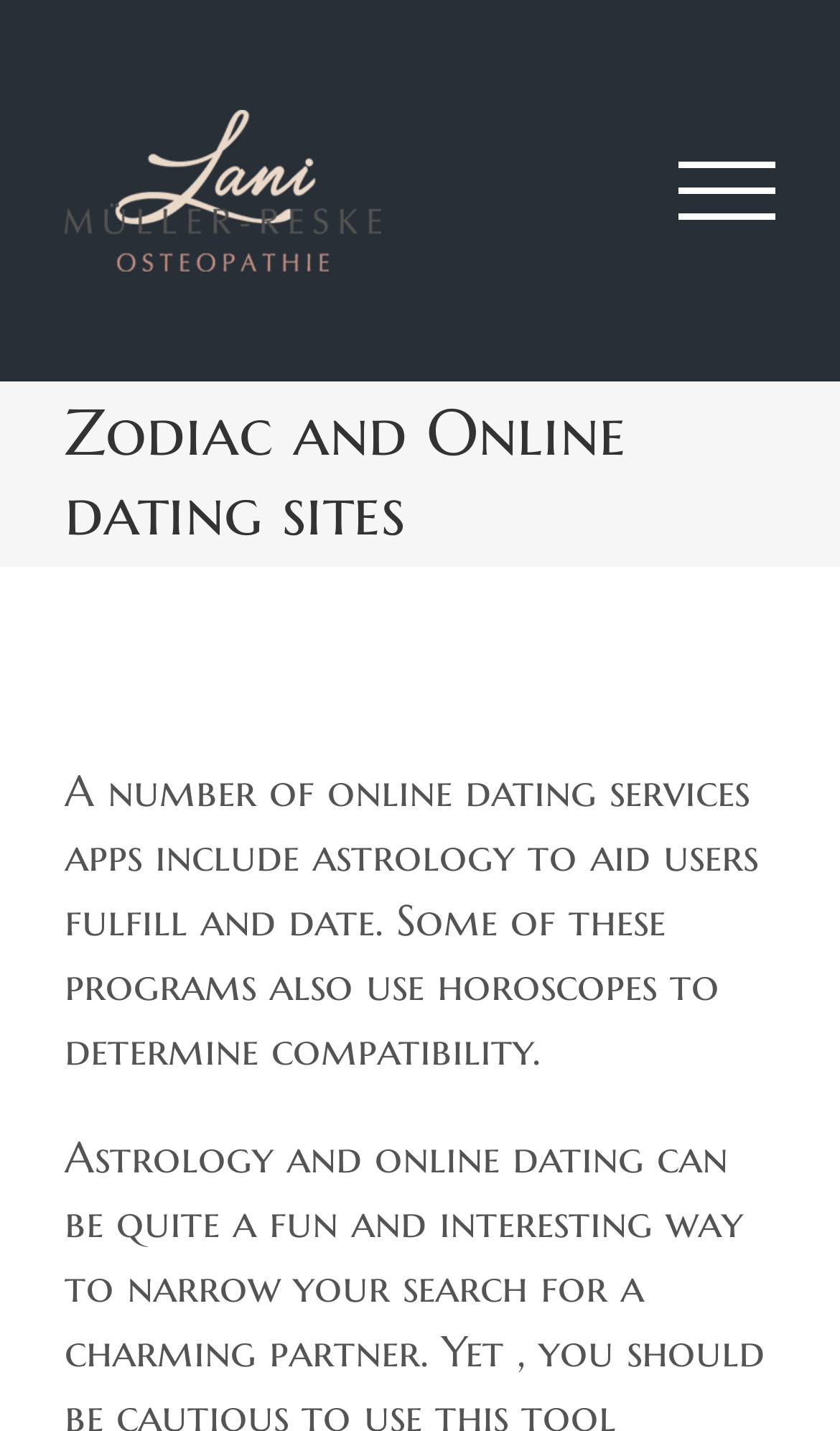Extract the heading text from the webpage.

Zodiac and Online dating sites